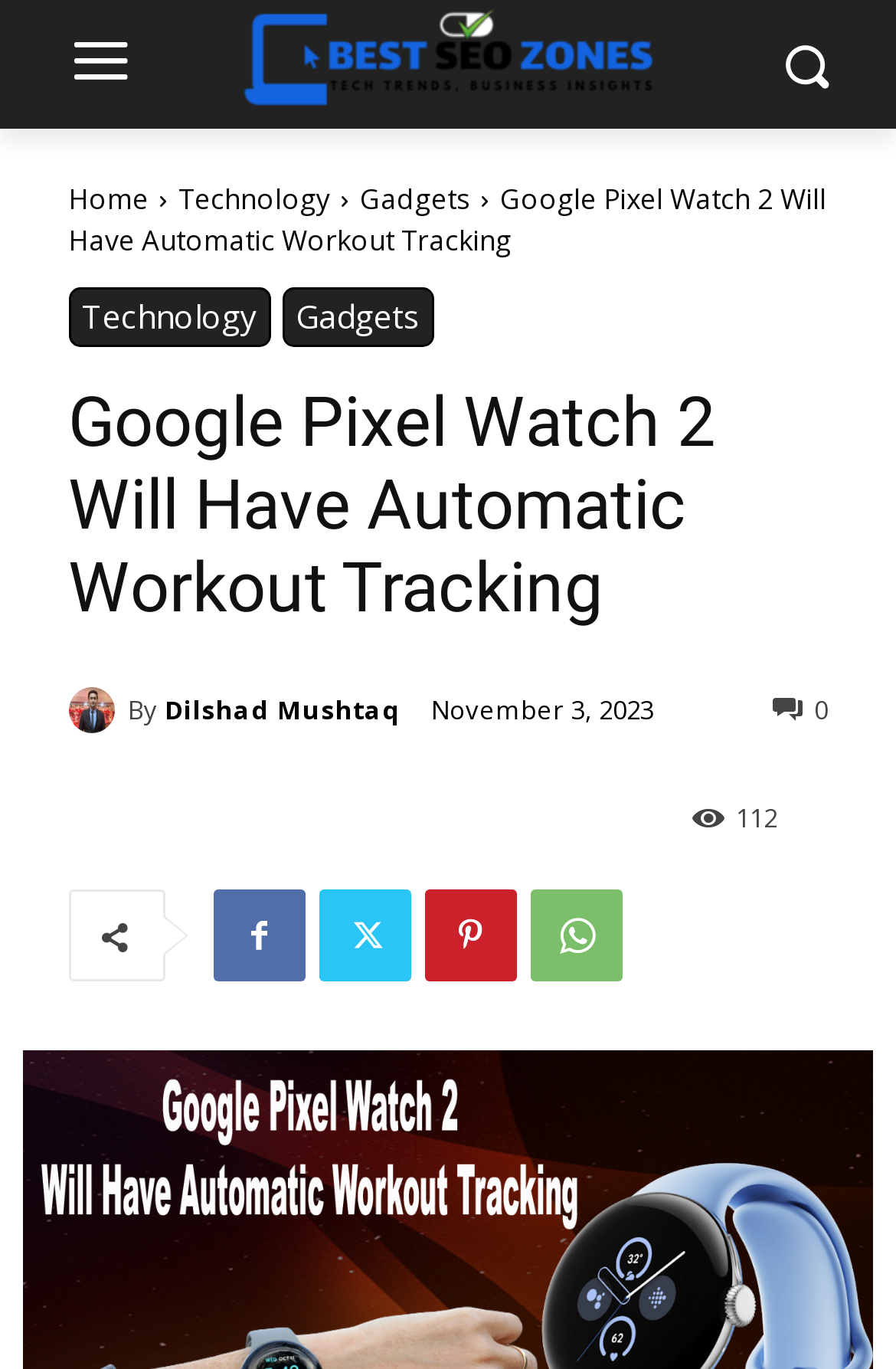Highlight the bounding box coordinates of the element that should be clicked to carry out the following instruction: "View technology news". The coordinates must be given as four float numbers ranging from 0 to 1, i.e., [left, top, right, bottom].

[0.199, 0.131, 0.369, 0.159]